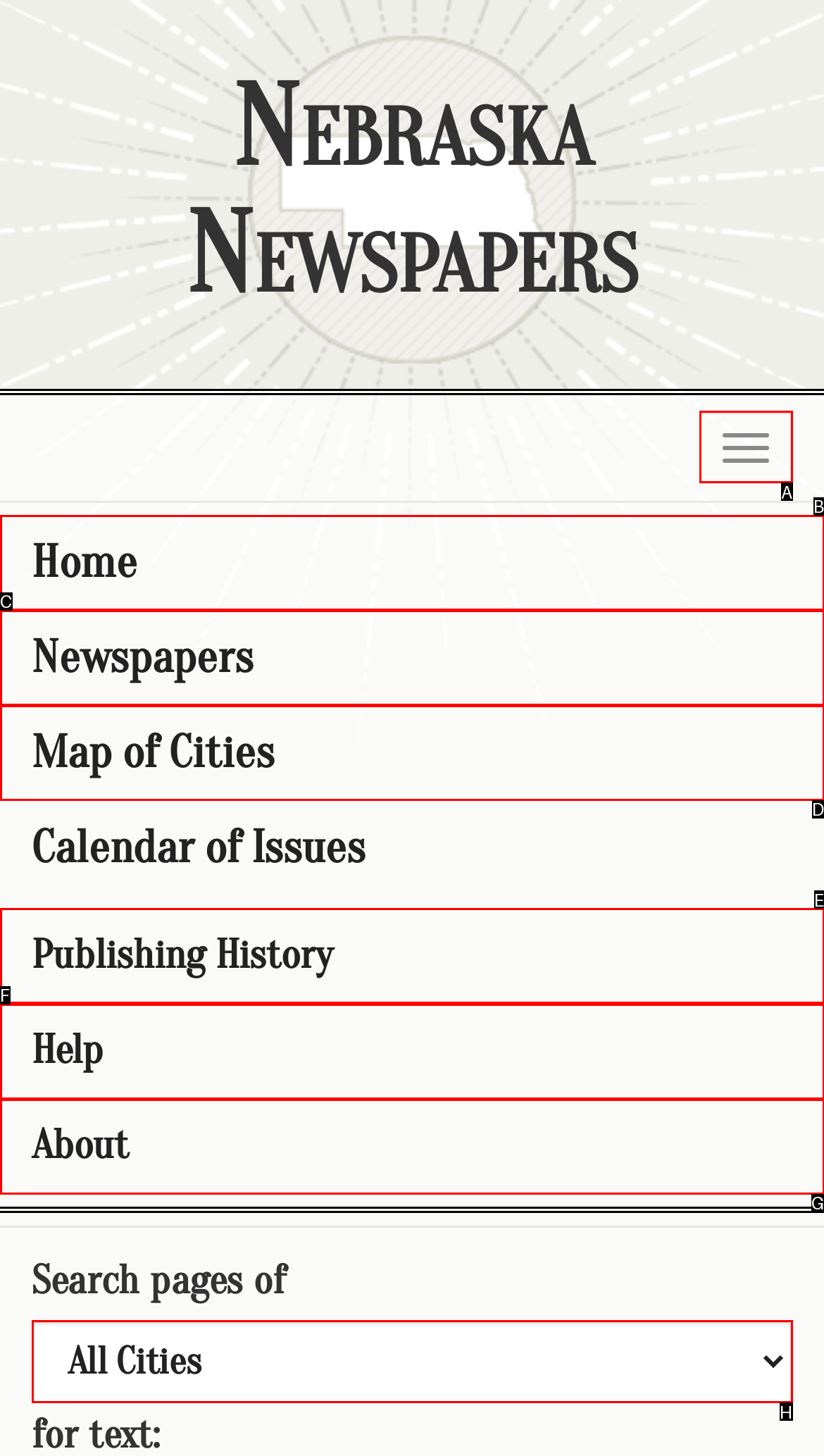Tell me the letter of the UI element to click in order to accomplish the following task: View publishing history
Answer with the letter of the chosen option from the given choices directly.

E